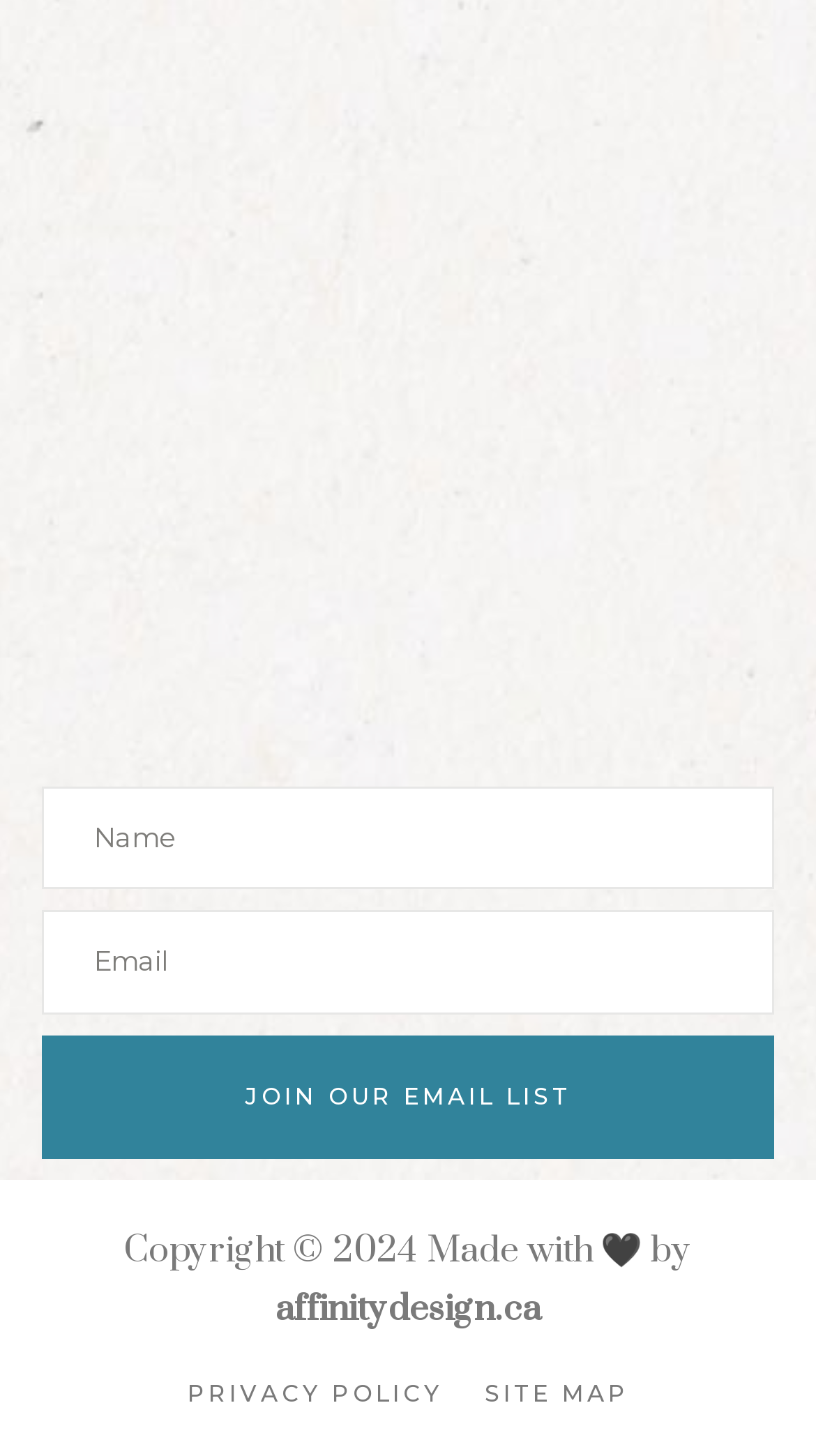Find and provide the bounding box coordinates for the UI element described with: "Join Our Email list".

[0.051, 0.711, 0.949, 0.795]